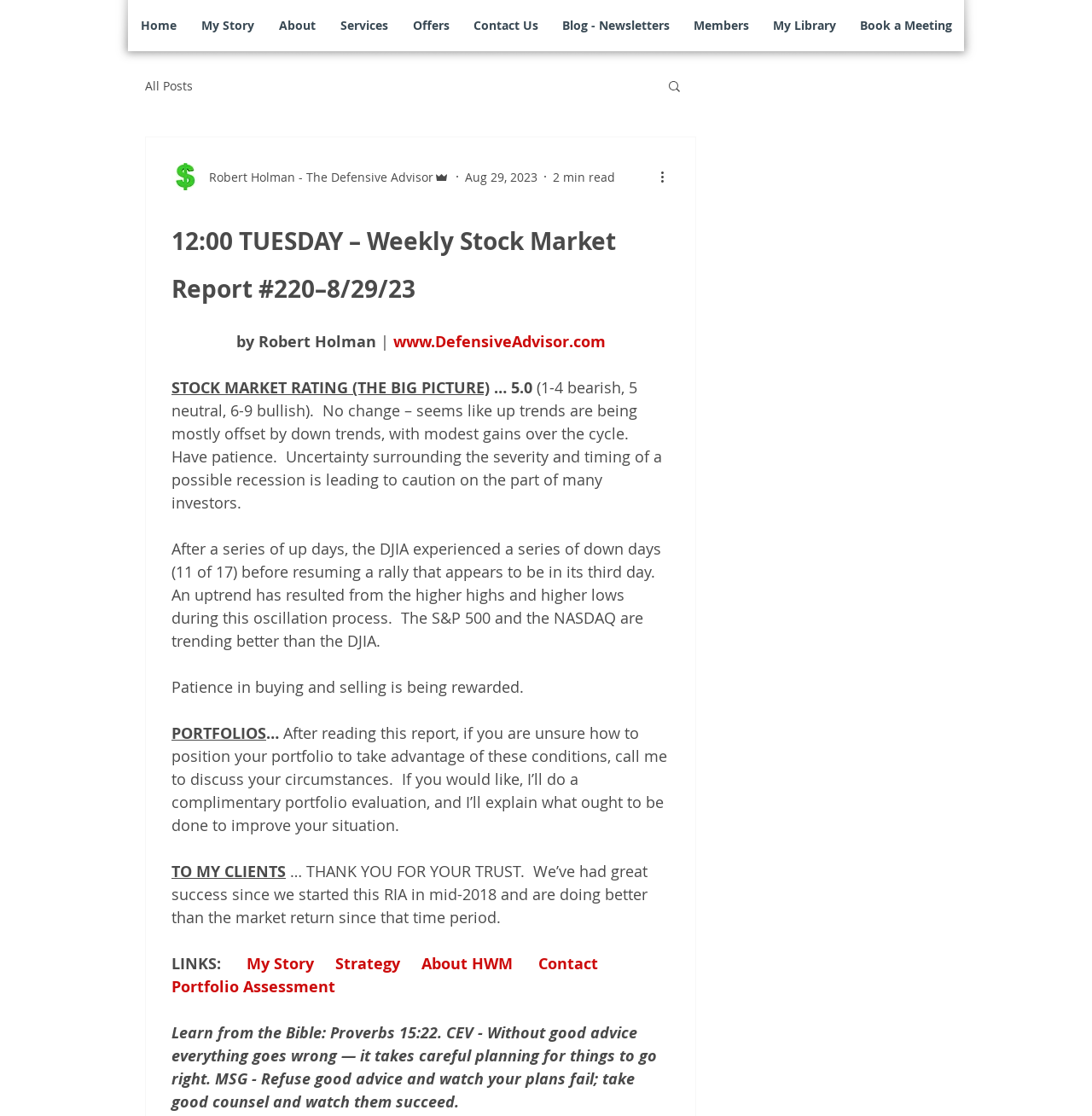What is the name of the website?
Based on the visual information, provide a detailed and comprehensive answer.

The name of the website is mentioned in the text 'by Robert Holman | www.DefensiveAdvisor.com' which is located below the main heading '12:00 TUESDAY – Weekly Stock Market Report #220–8/29/23'.